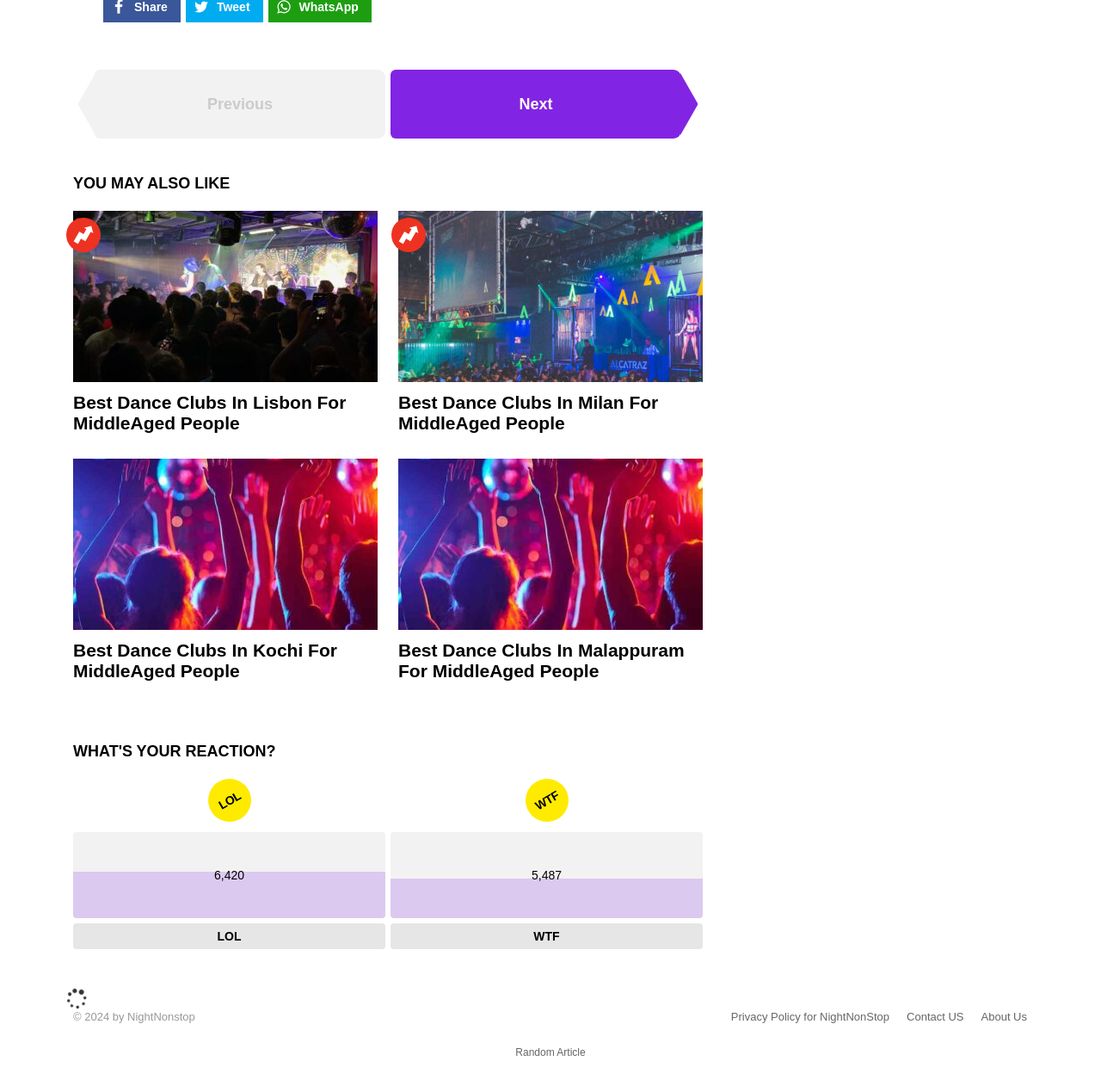Provide the bounding box coordinates of the HTML element described by the text: "December 18, 2023".

None